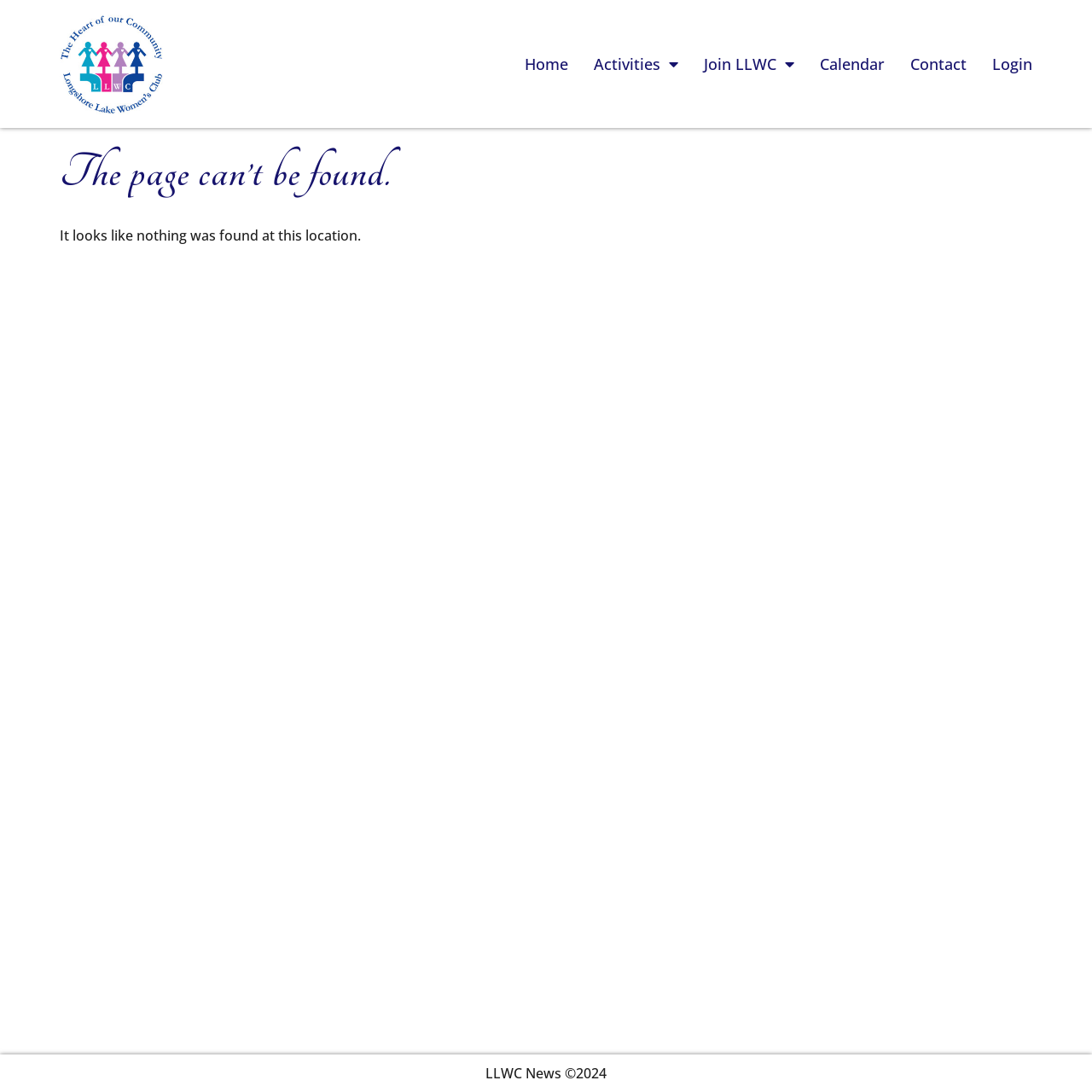Please look at the image and answer the question with a detailed explanation: What is the name of the website?

I determined the name of the website by looking at the footer section, where it says 'LLWC News ©2024', which suggests that LLWC News is the name of the website.